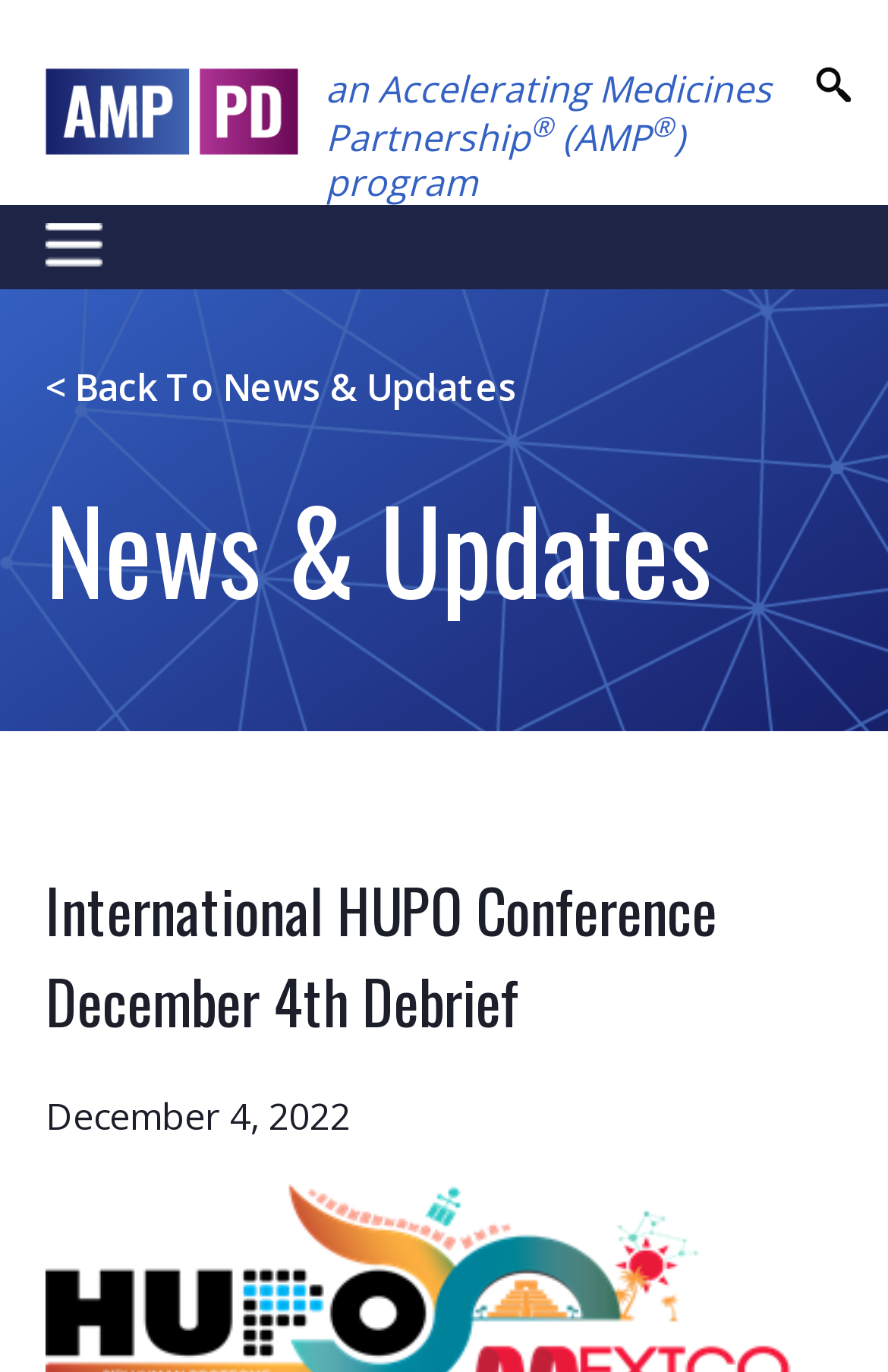Provide an in-depth caption for the contents of the webpage.

The webpage appears to be a news article or blog post about the International HUPO Conference December 4th Debrief, which is part of the AMP-PD program. 

At the top left corner, there is a "Skip to main content" link. Next to it, there is an empty link. 

On the top center of the page, there is a title that reads "an Accelerating Medicines Partnership" followed by the registered trademark symbol and the abbreviation "AMP" in parentheses, and then the word "program". 

On the top right corner, there is another empty link. 

Below the title, there is a navigation menu labeled "NEI Main Menu" that spans the entire width of the page. Within this menu, there are four items: a "Back To News & Updates" link, a "News & Updates" heading, a heading that matches the title of the webpage "International HUPO Conference December 4th Debrief", and a time element that displays the date "December 4, 2022".